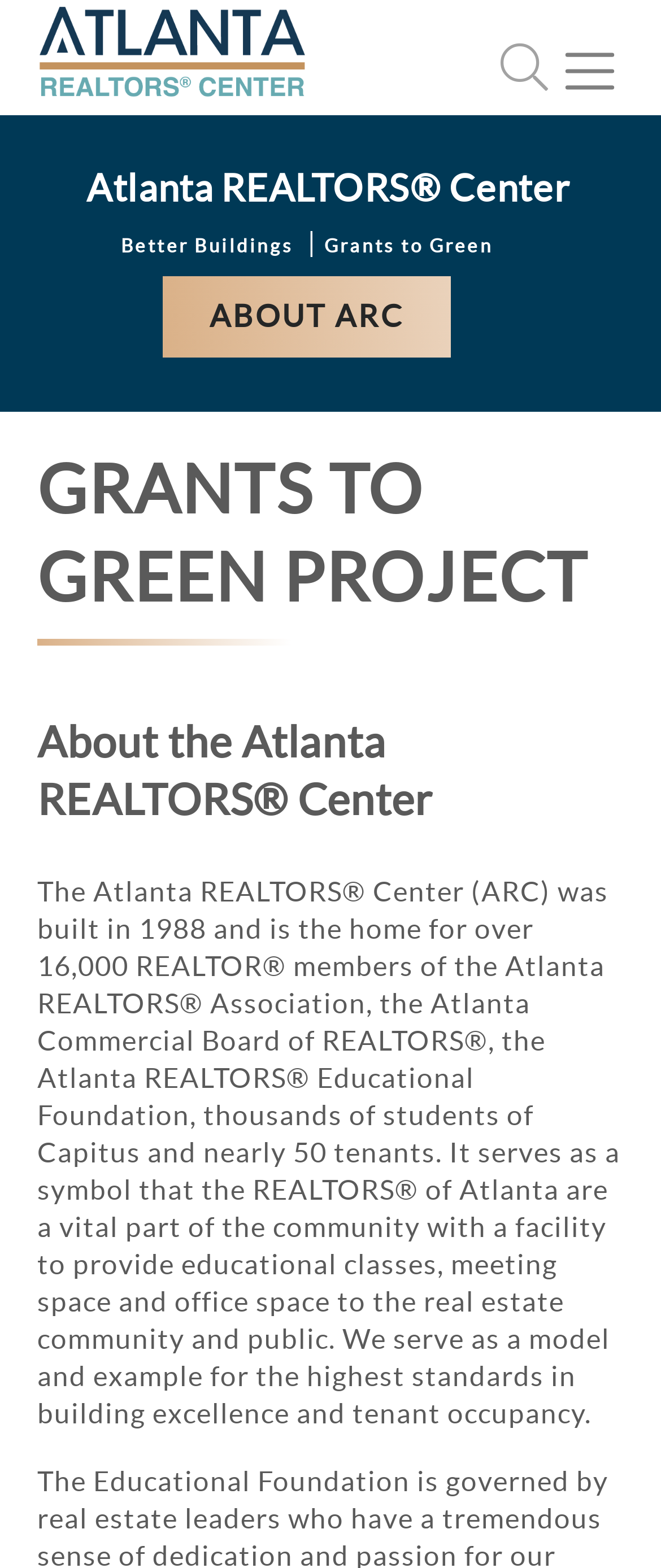What is the relationship between the Atlanta REALTORS Center and the real estate community?
From the image, provide a succinct answer in one word or a short phrase.

Vital part